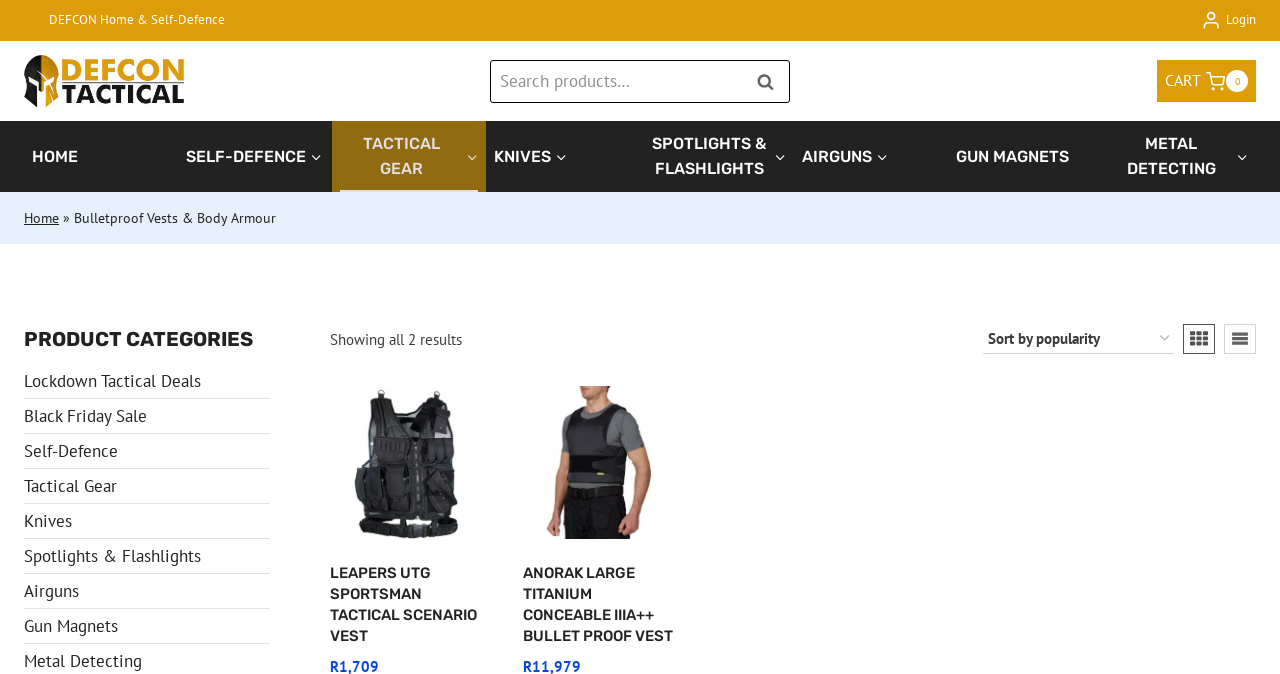From the given element description: "Grid", find the bounding box for the UI element. Provide the coordinates as four float numbers between 0 and 1, in the order [left, top, right, bottom].

[0.924, 0.48, 0.949, 0.525]